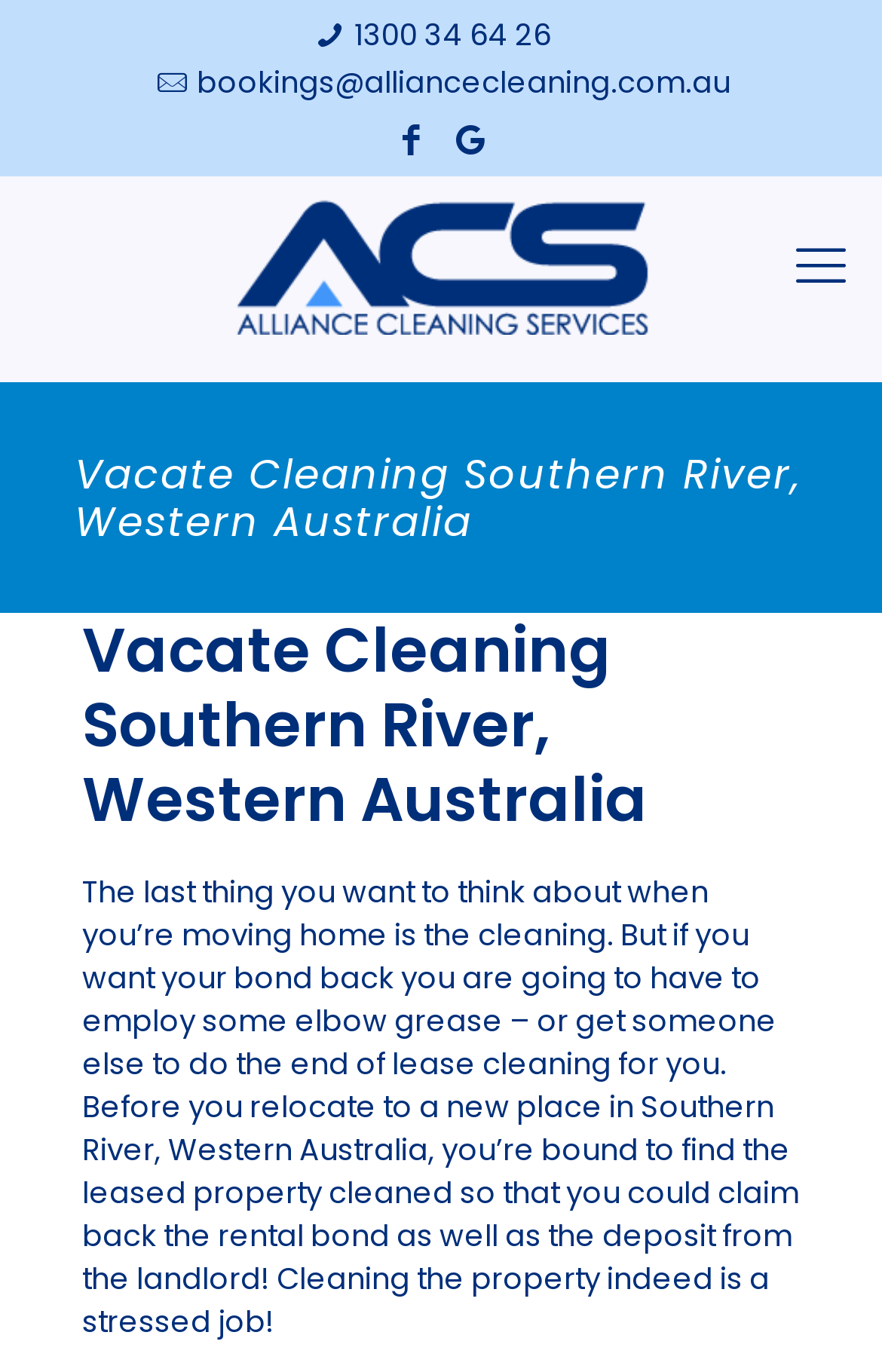Give a one-word or short-phrase answer to the following question: 
What is the name of the company providing vacate cleaning services?

Alliance Cleaning Services